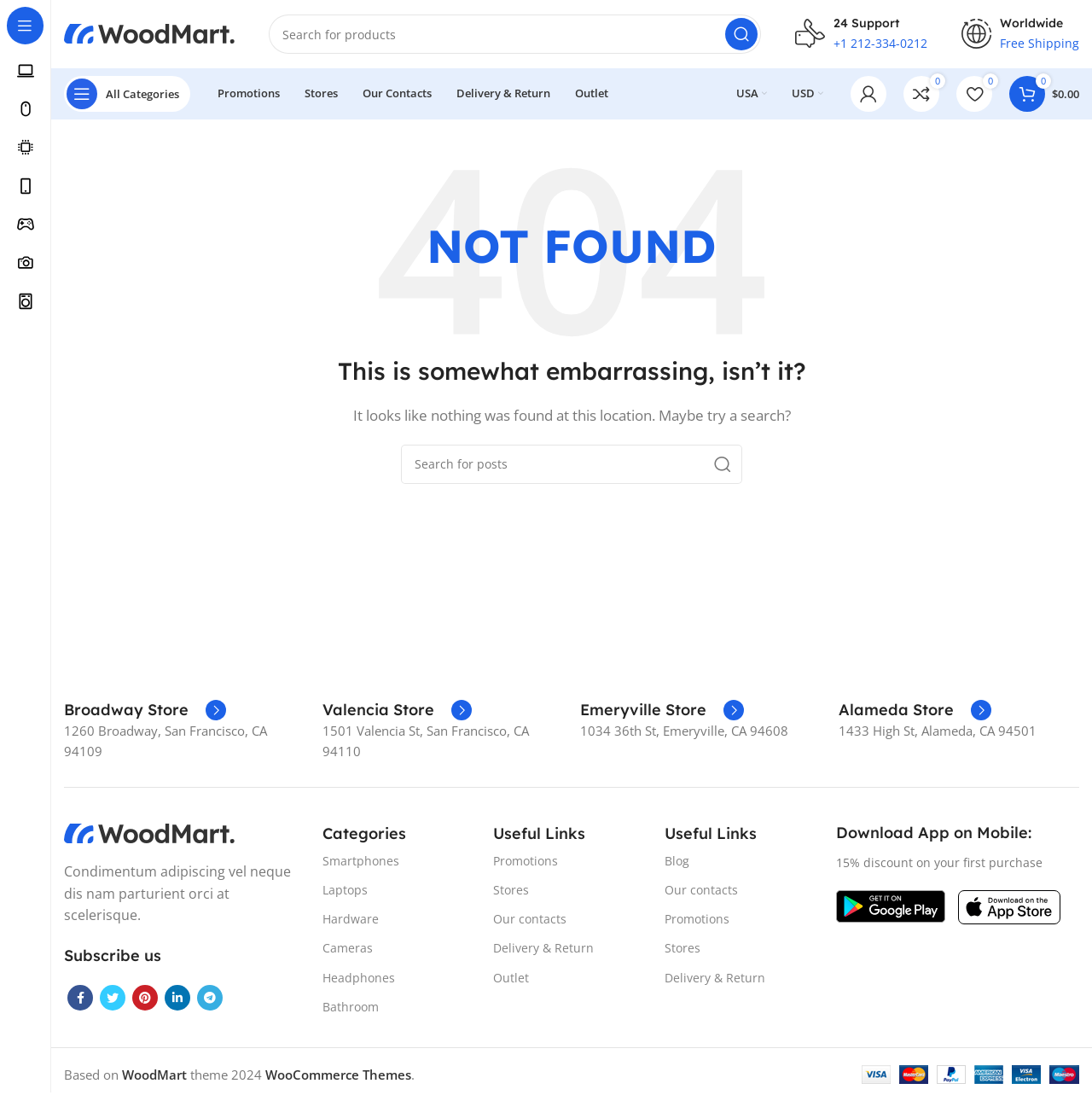Identify the bounding box of the UI element described as follows: "Laptops, Tablets & PCs". Provide the coordinates as four float numbers in the range of 0 to 1 [left, top, right, bottom].

[0.0, 0.047, 0.046, 0.081]